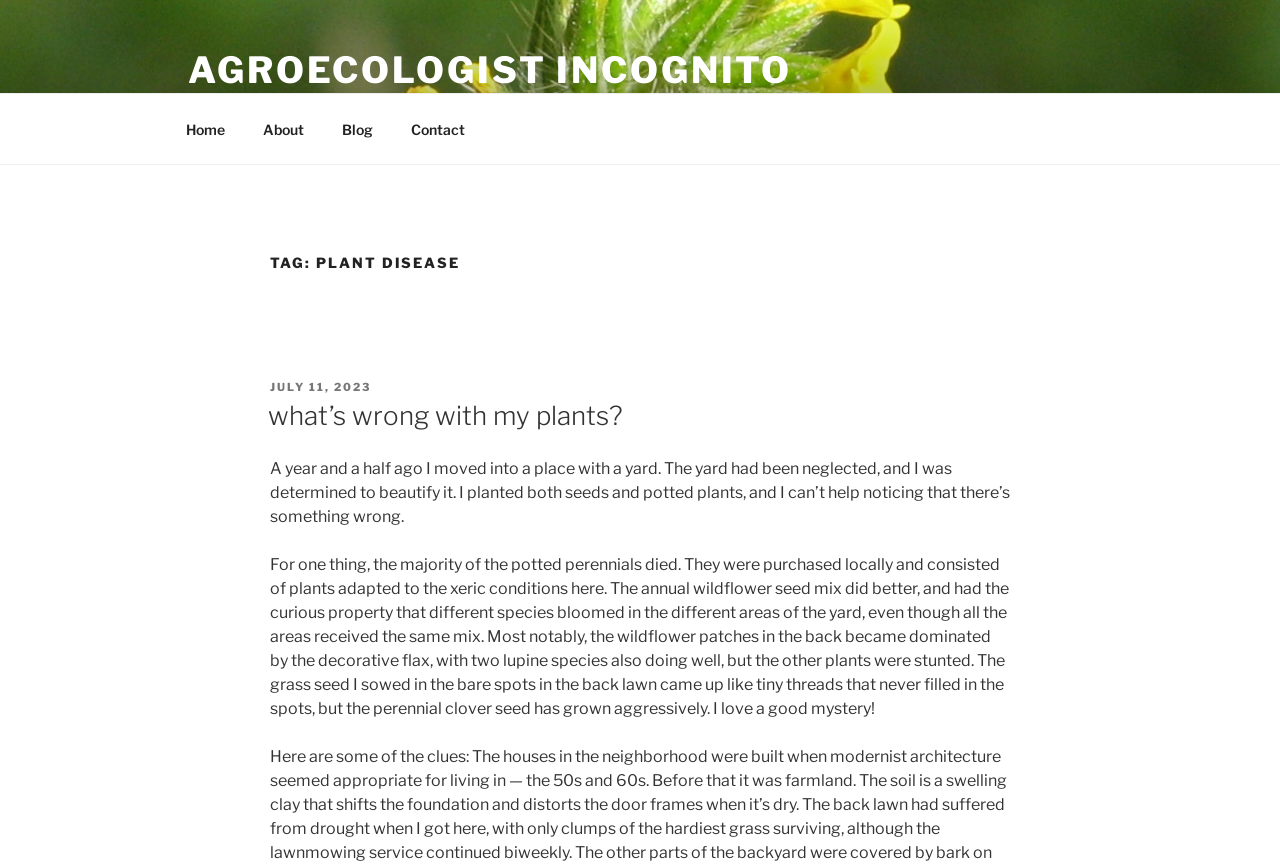Extract the bounding box coordinates of the UI element described by: "Agroecologist Incognito". The coordinates should include four float numbers ranging from 0 to 1, e.g., [left, top, right, bottom].

[0.147, 0.055, 0.619, 0.106]